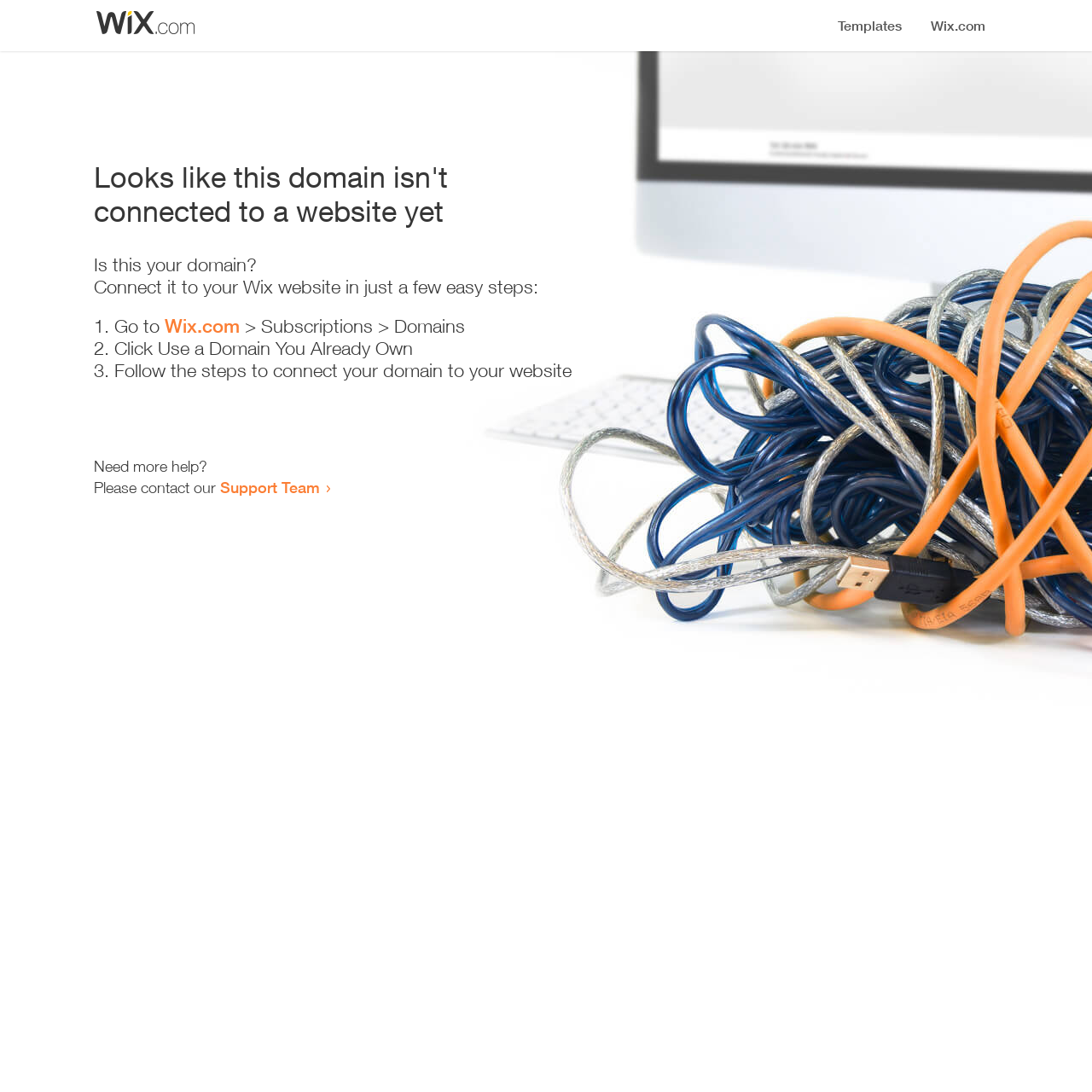Utilize the details in the image to give a detailed response to the question: What is the current status of this domain?

Based on the heading 'Looks like this domain isn't connected to a website yet', it is clear that the current status of this domain is not connected to a website.